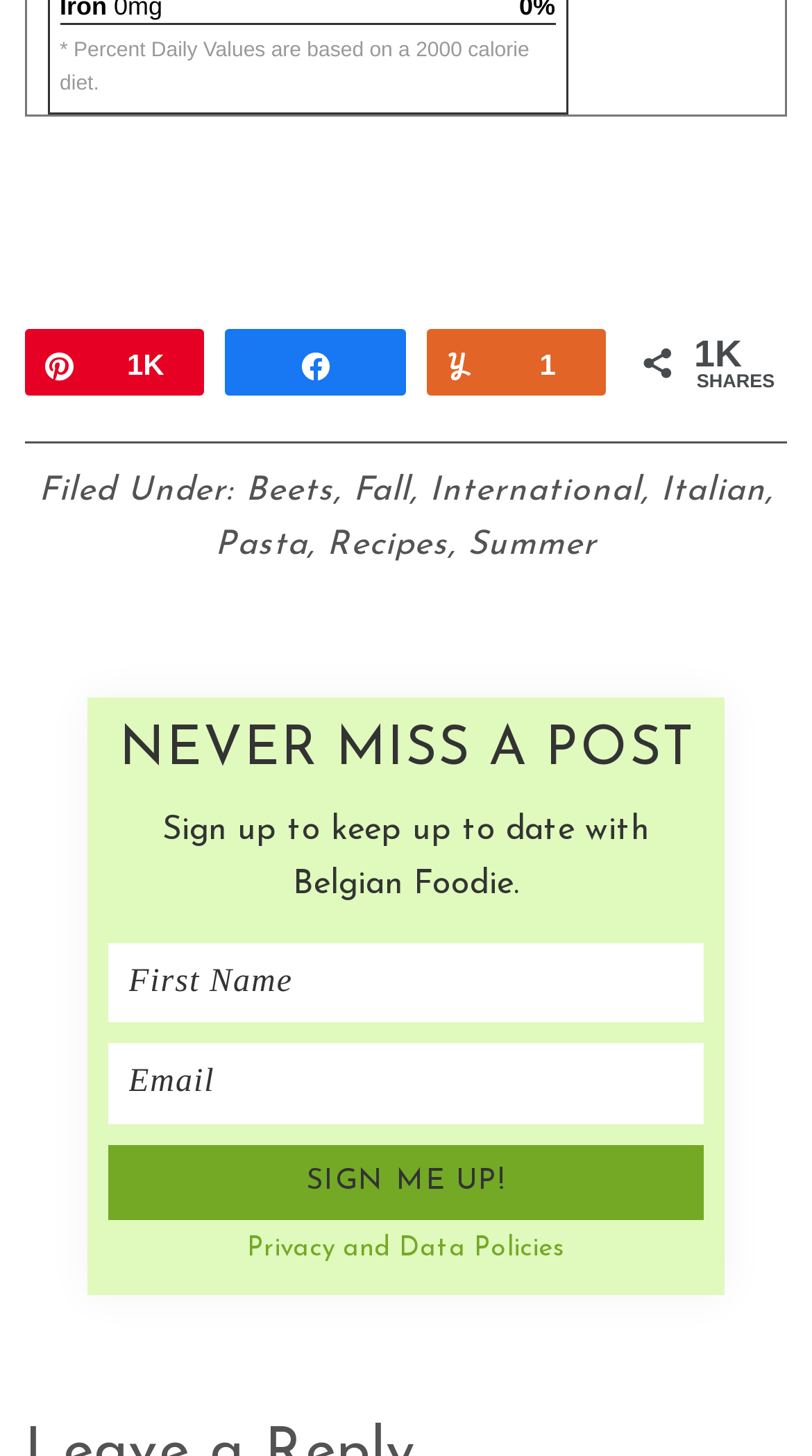Based on the element description HOME, identify the bounding box coordinates for the UI element. The coordinates should be in the format (top-left x, top-left y, bottom-right x, bottom-right y) and within the 0 to 1 range.

None